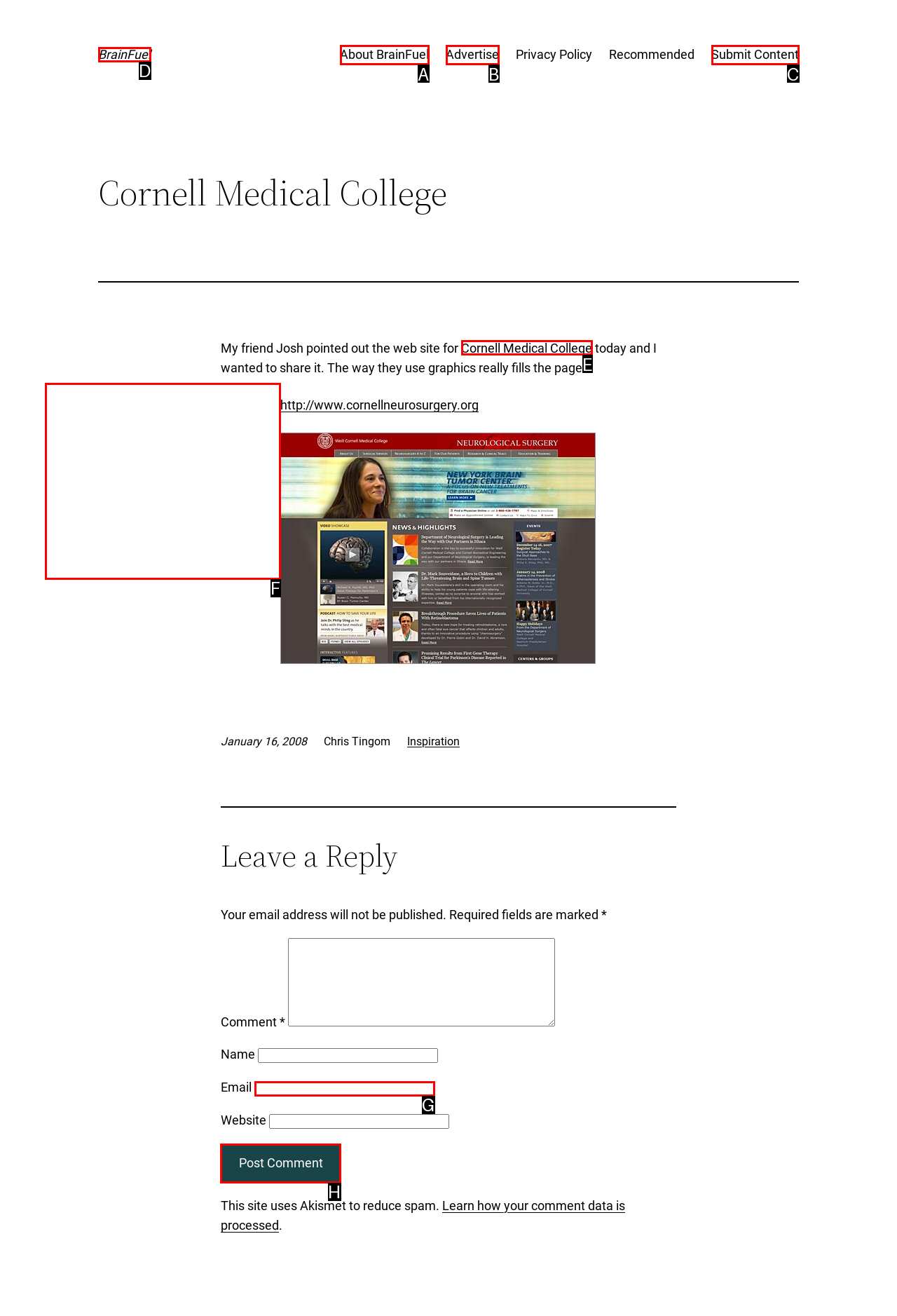Which UI element should be clicked to perform the following task: Submit a comment? Answer with the corresponding letter from the choices.

H